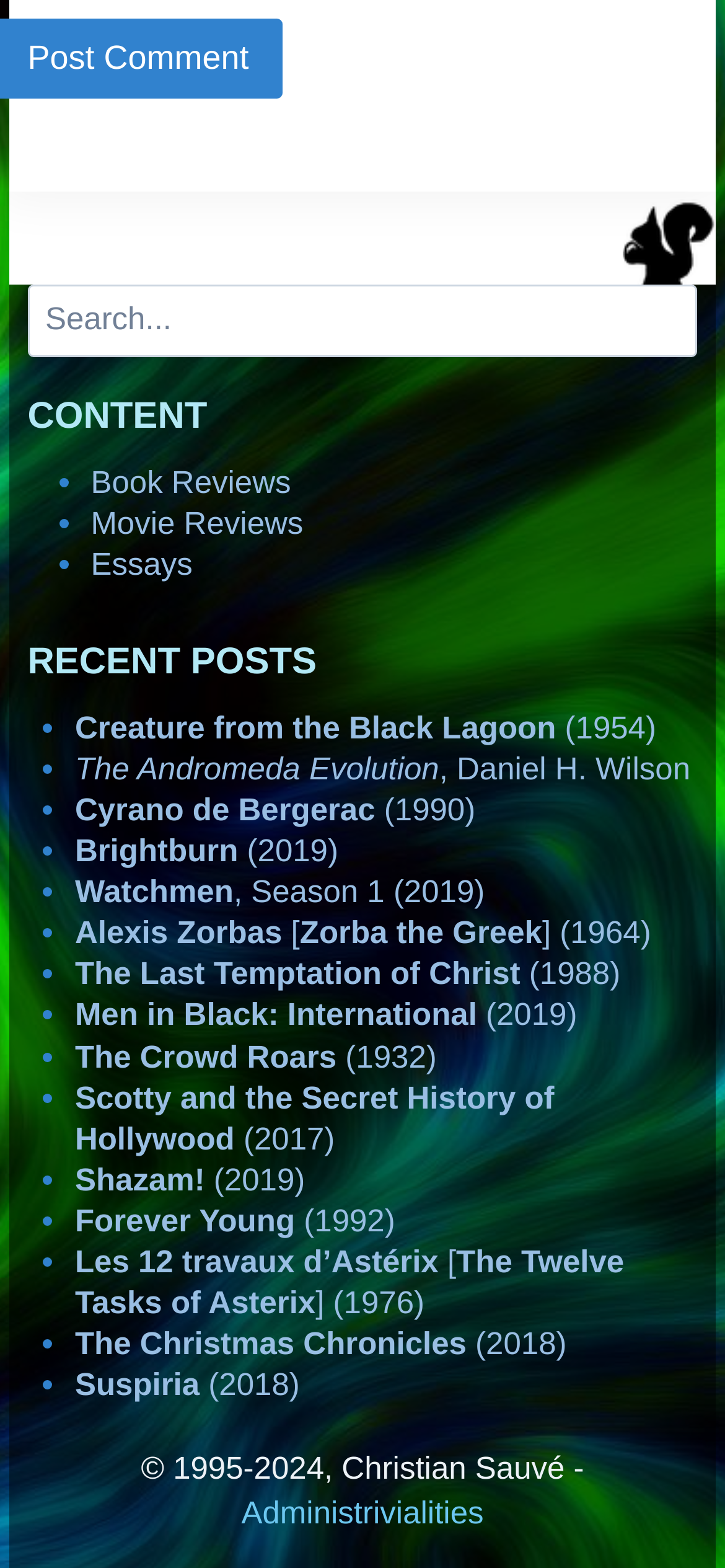Please respond to the question using a single word or phrase:
How many recent posts are there?

20